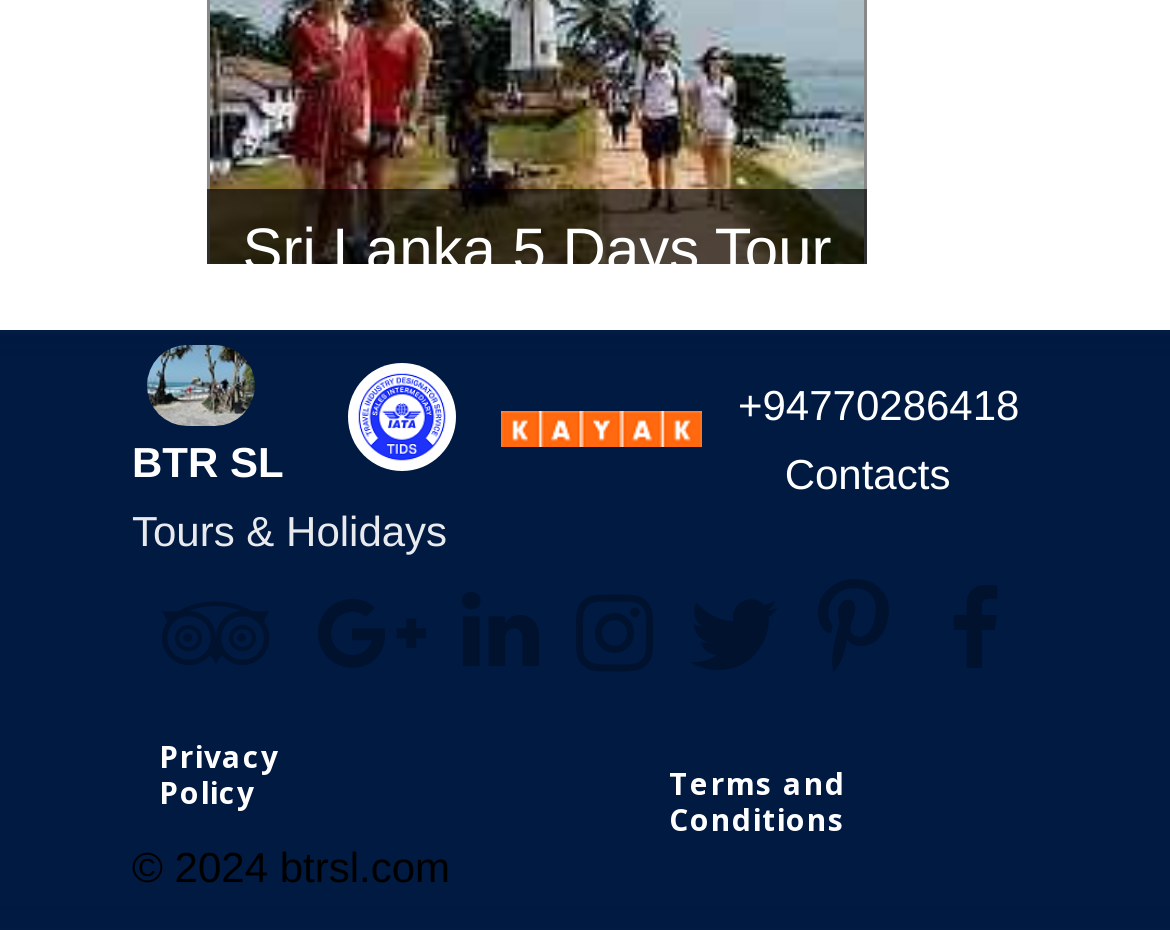Please provide a comprehensive answer to the question below using the information from the image: What is the copyright year?

I found the copyright information '© 2024' displayed on the webpage, which indicates the year of copyright.